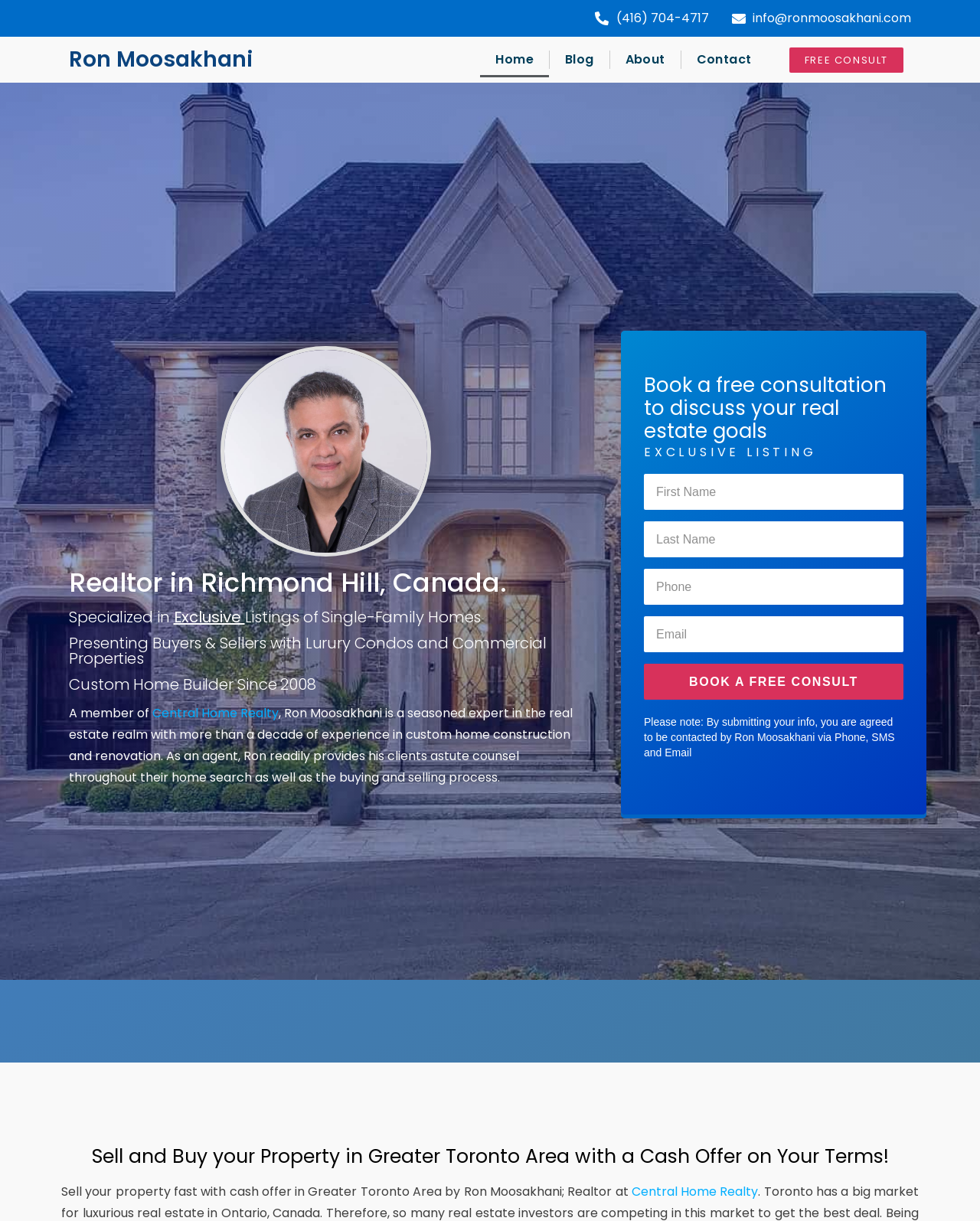Identify the bounding box coordinates for the element that needs to be clicked to fulfill this instruction: "Contact the realtor". Provide the coordinates in the format of four float numbers between 0 and 1: [left, top, right, bottom].

[0.695, 0.034, 0.782, 0.063]